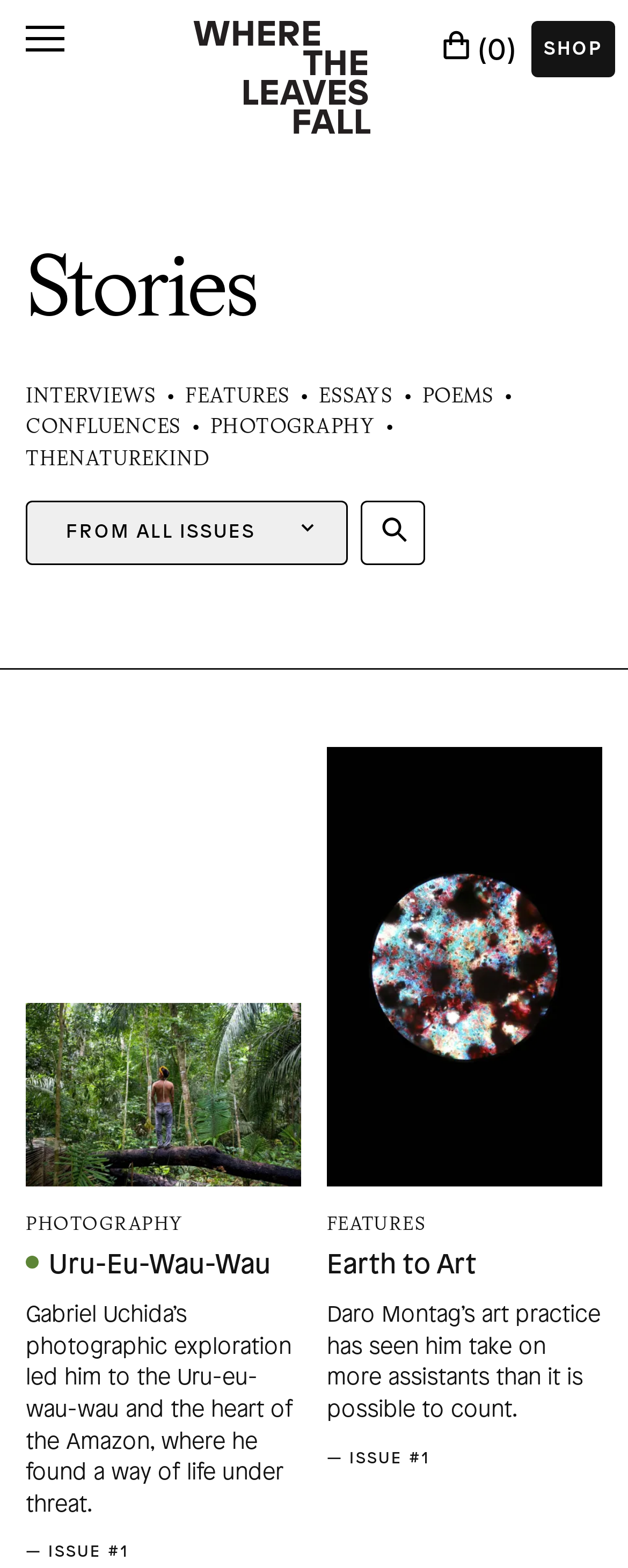Describe the webpage in detail, including text, images, and layout.

The webpage is titled "Stories | Where the Leaves Fall" and has a navigation menu at the top left corner with an "Open Menu" button. To the right of the button is the website's logo, "WtLF_logo_vector_Black_White-ai", which is an image. On the top right corner, there is a "Cart" button with an icon and a count of "0" items.

Below the navigation menu, there is a prominent heading "Stories" that spans across the page. Underneath the heading, there are several links to different sections, including "INTERVIEWS", "FEATURES", "ESSAYS", "POEMS", "CONFLUENCES", "PHOTOGRAPHY", and "THENATUREKIND". These links are arranged horizontally and take up most of the page width.

In the middle of the page, there is a notice that says "Empty Cart". Below the notice, there is a call-to-action link "GO TO SHOP". On the same level as the notice, there is a combobox with a dropdown menu, but it is not expanded.

At the bottom of the page, there are two headings, "Uru-Eu-Wau-Wau" and "Earth to Art", which are positioned side by side.